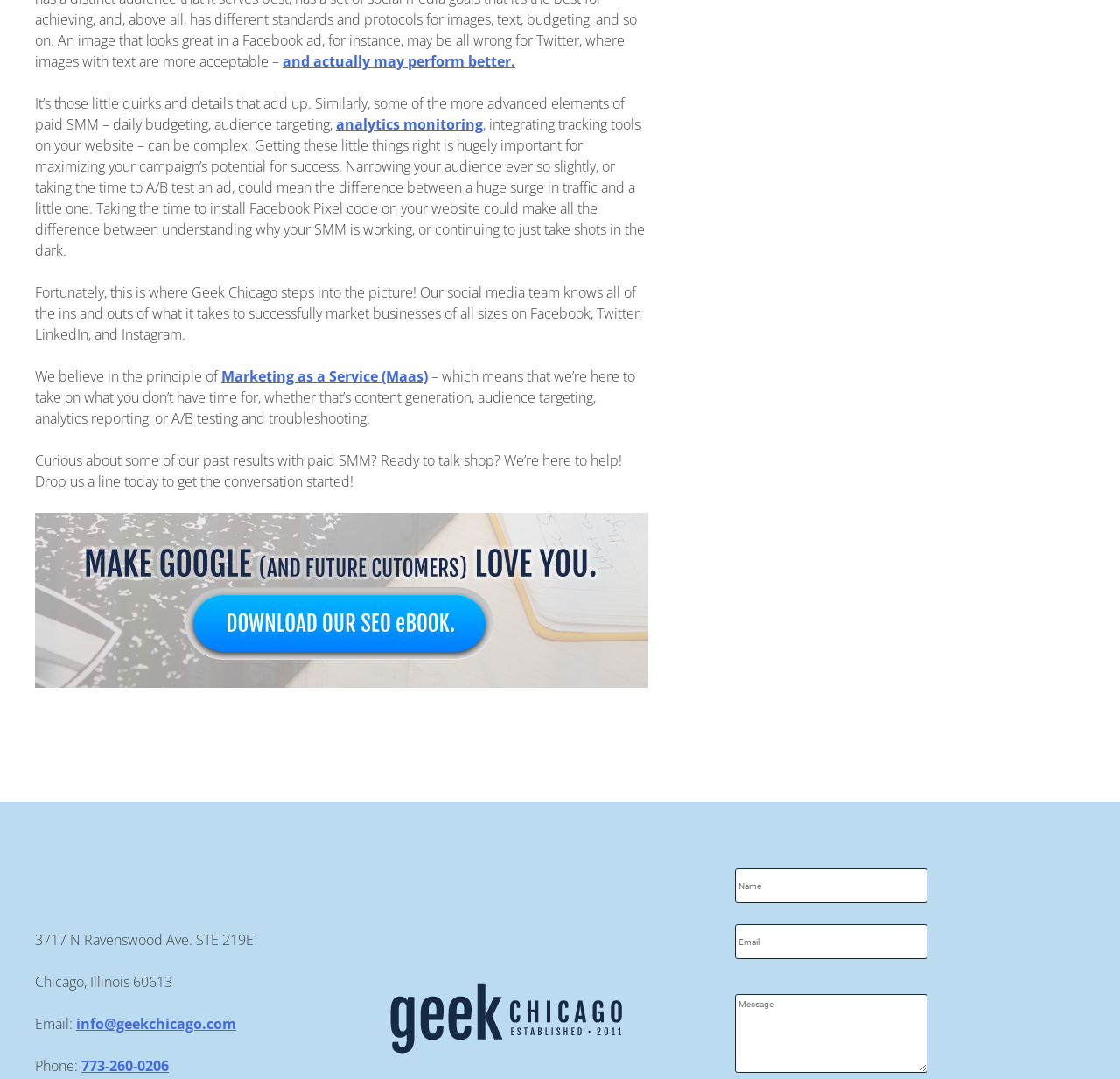What is the company's address?
Deliver a detailed and extensive answer to the question.

I found the company's address by looking at the static text elements at the bottom of the webpage, where the address '3717 N Ravenswood Ave. STE 219E' is located, followed by the city and state 'Chicago, Illinois 60613'.